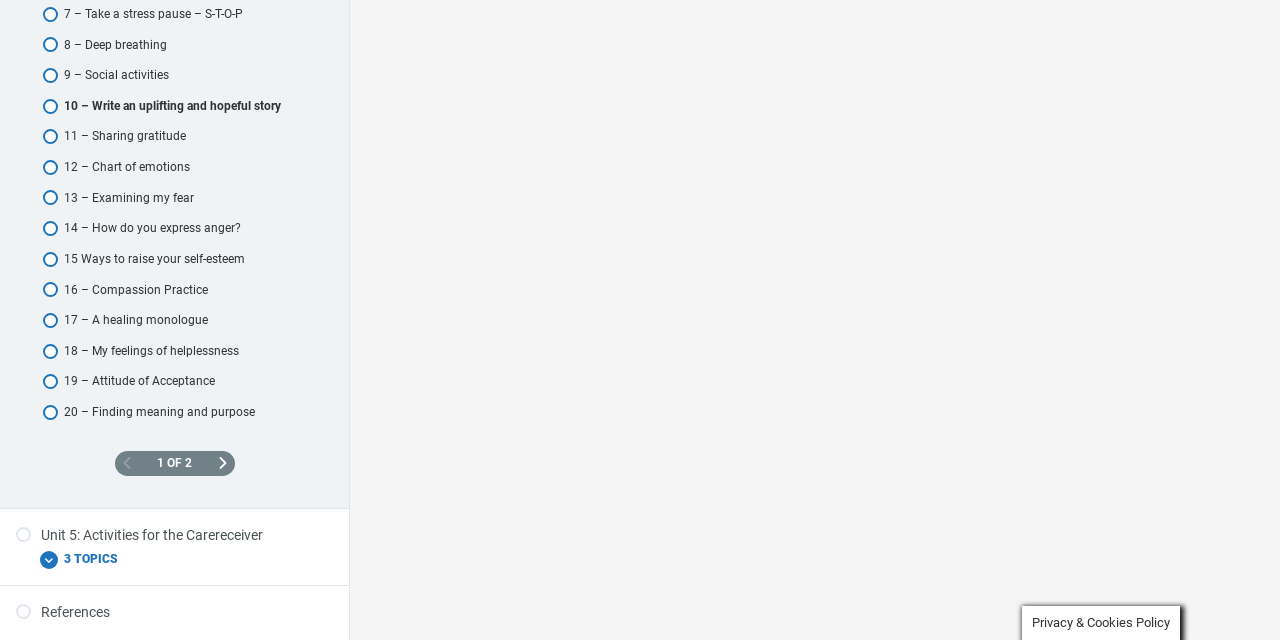Find and provide the bounding box coordinates for the UI element described with: "11 – Sharing gratitude".

[0.018, 0.189, 0.255, 0.237]